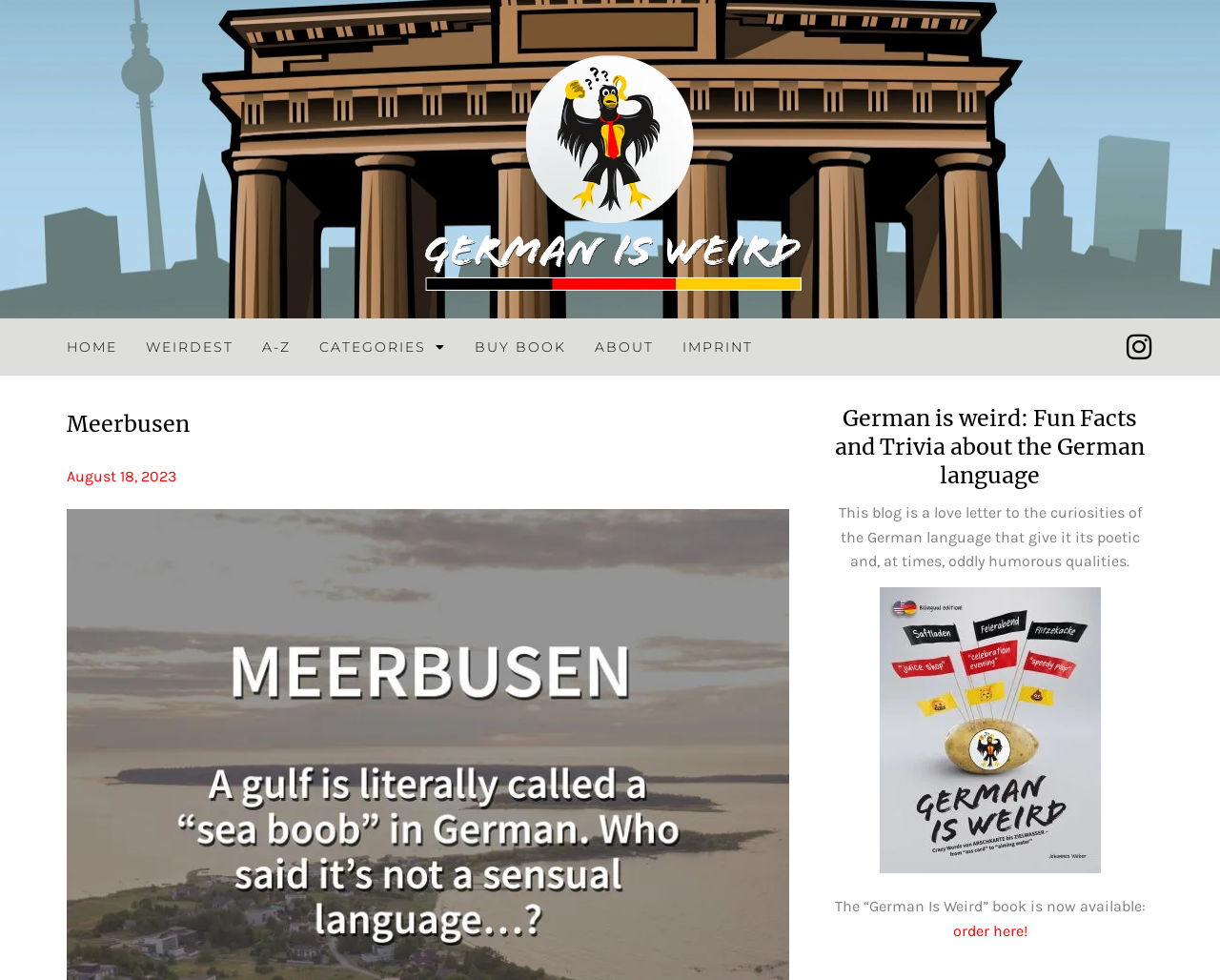Please identify the bounding box coordinates of the area that needs to be clicked to fulfill the following instruction: "Visit the Instagram page."

[0.921, 0.34, 0.945, 0.369]